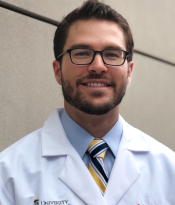Capture every detail in the image and describe it fully.

This image features a professional-looking individual in a white coat, indicative of someone in the medical field. He is smiling and wearing glasses, which adds to a friendly and approachable demeanor. His blue dress shirt and striped tie provide a splash of color against the neutral background, enhancing the overall polished appearance. This imagery is associated with the University of Maryland School of Medicine, particularly within the Department of Emergency Medicine, where he is identified as a resident. The friendly expression and professional attire suggest a commitment to healthcare and dedication to his training.